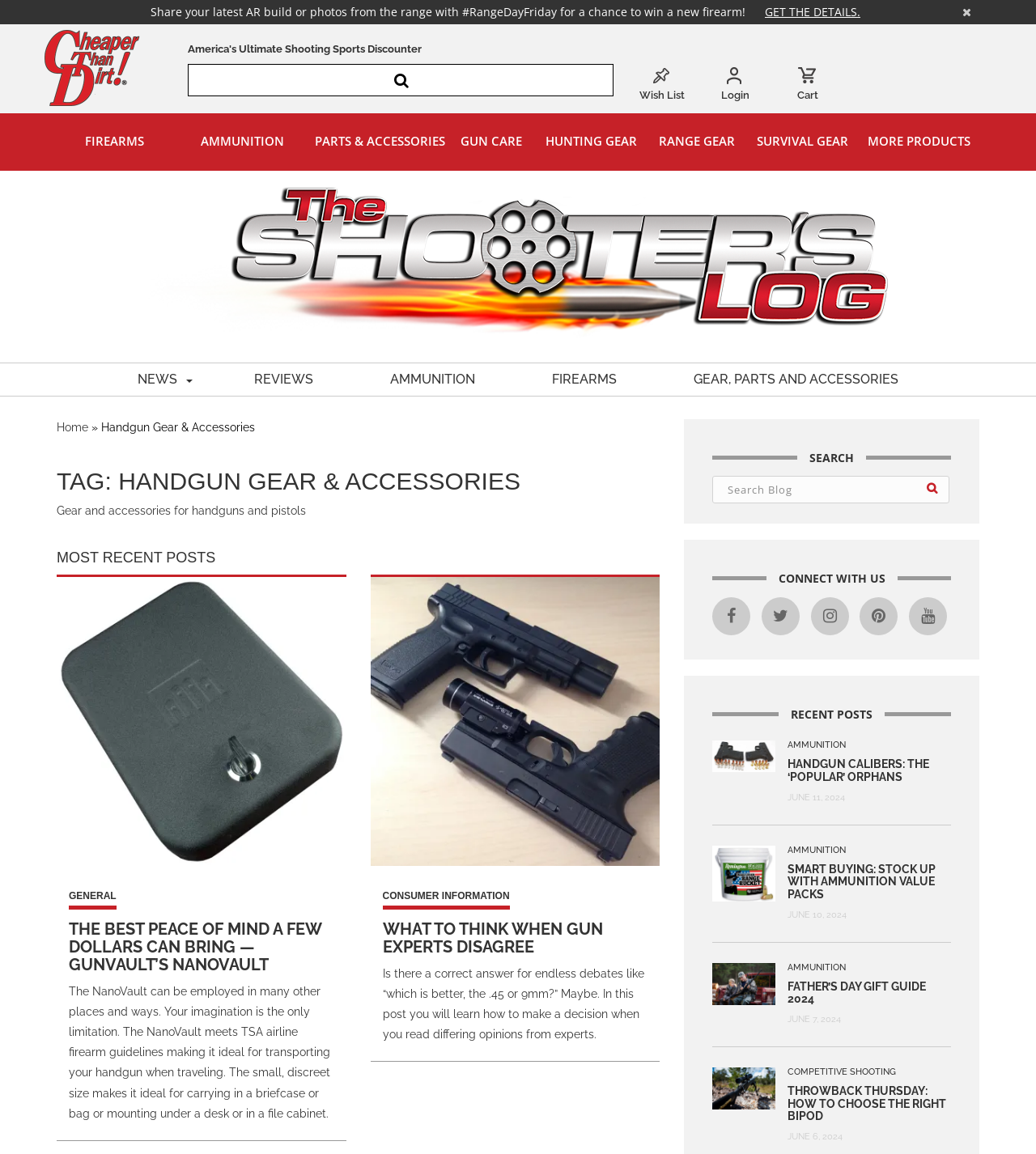What is the purpose of the 'Search' function?
Using the image, answer in one word or phrase.

To search for products